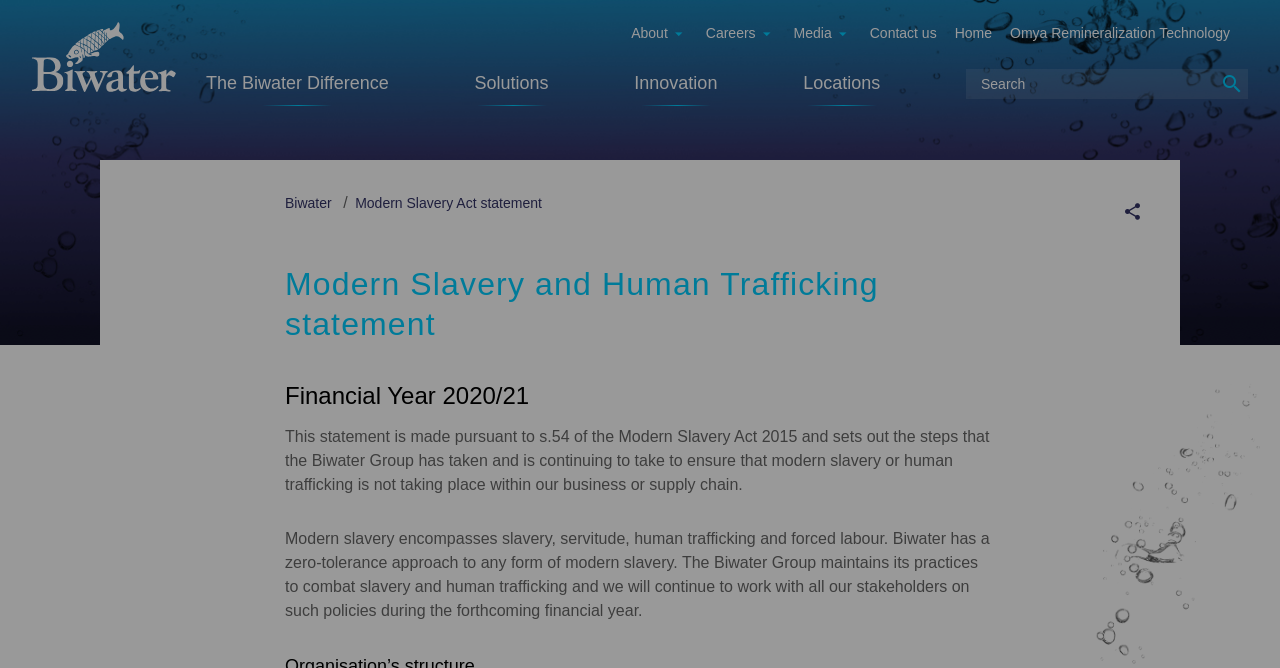Find the bounding box coordinates of the area to click in order to follow the instruction: "View About page".

[0.493, 0.037, 0.537, 0.063]